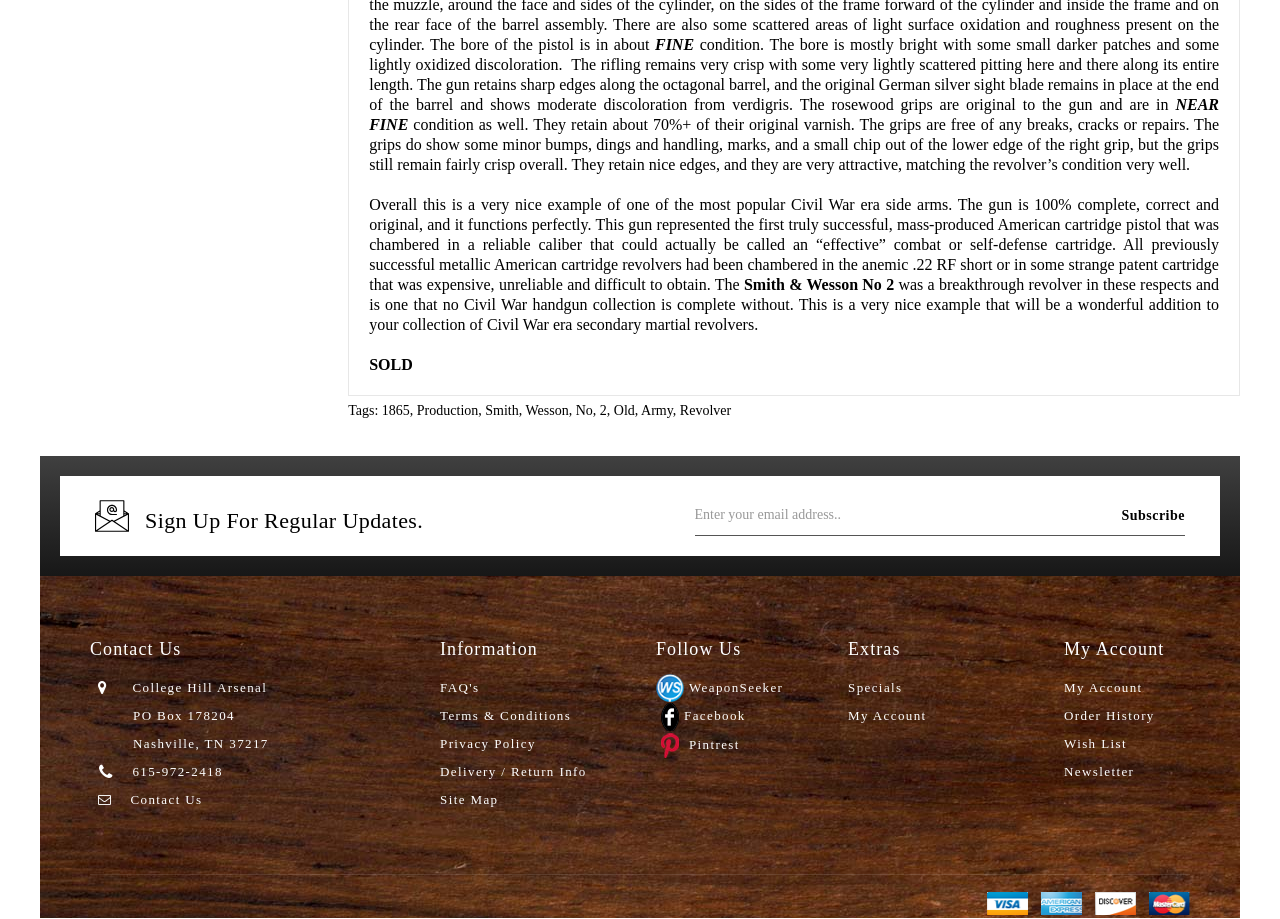What is the condition of the gun?
Using the image as a reference, answer the question in detail.

The condition of the gun is described as NEAR FINE, which is mentioned in the StaticText element with ID 617. This element is located near the top of the webpage and provides information about the gun's condition.